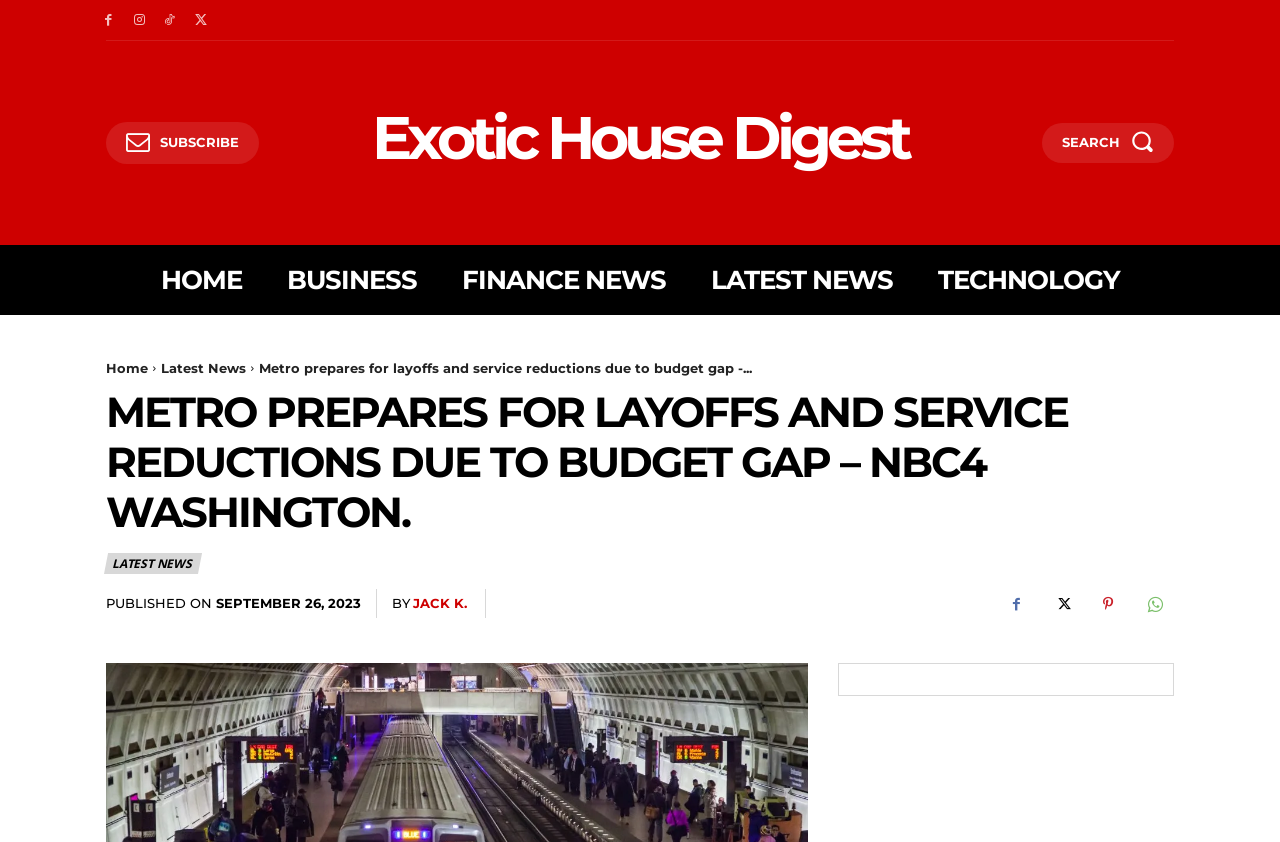Illustrate the webpage thoroughly, mentioning all important details.

The webpage appears to be a news article from NBC4 Washington, with the title "Metro prepares for layoffs and service reductions due to budget gap". At the top left corner, there are four social media links, followed by a "SUBSCRIBE" button. To the right of the social media links, there is a link to "Exotic House Digest". 

On the top right corner, there is a search bar with a magnifying glass icon. Below the search bar, there is a navigation menu with links to "HOME", "BUSINESS", "FINANCE NEWS", "LATEST NEWS", and "TECHNOLOGY". 

The main content of the article starts with a heading that repeats the title of the article. Below the heading, there are two links to "Home" and "Latest News" on the left side, followed by a brief summary of the article. The article discusses the possibility of layoffs, a hiring freeze, and substantial service cuts at Metro due to a projected $750 million budget gap.

On the bottom left corner, there is a section that displays the publication date, "SEPTEMBER 26, 2023", and the author's name, "JACK K.". To the right of the author's name, there are four social media links.